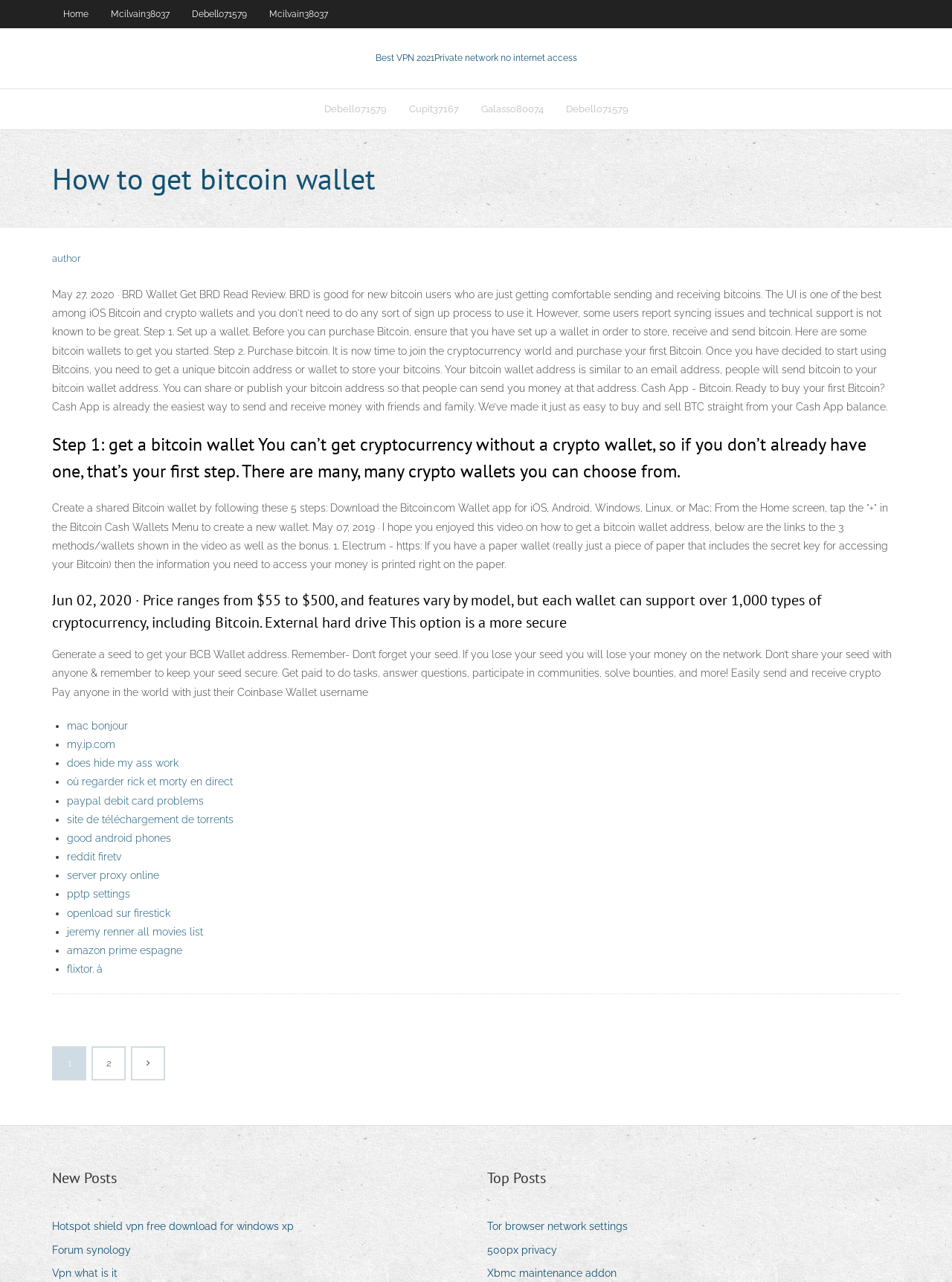Identify the bounding box coordinates for the region to click in order to carry out this instruction: "Click on 'Step 1: get a bitcoin wallet'". Provide the coordinates using four float numbers between 0 and 1, formatted as [left, top, right, bottom].

[0.055, 0.337, 0.945, 0.378]